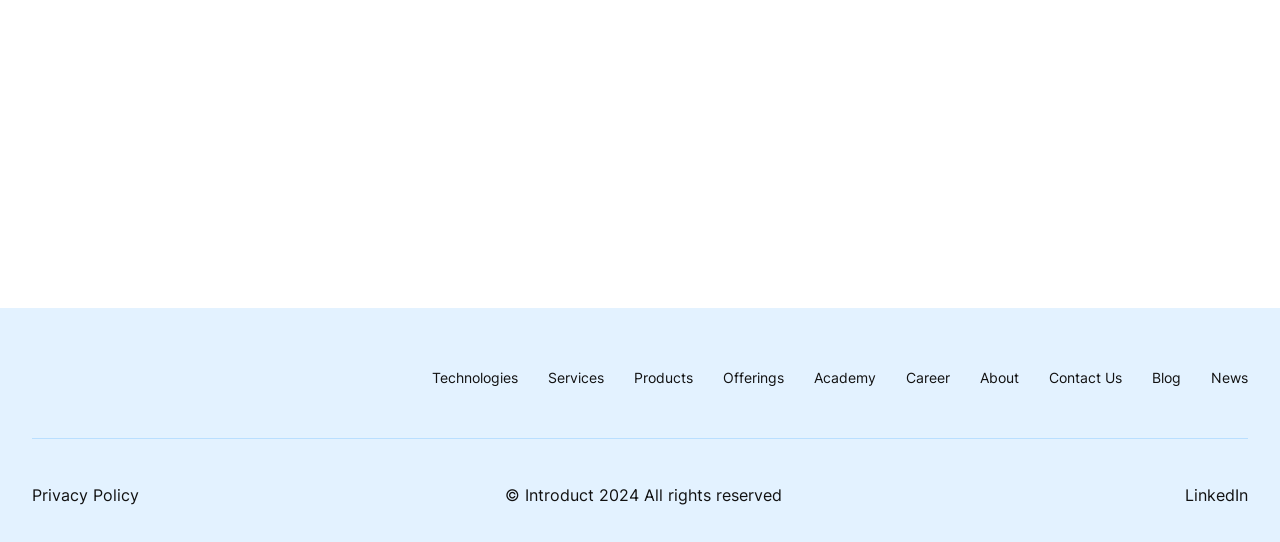What is the copyright year?
Answer the question with a single word or phrase, referring to the image.

2024